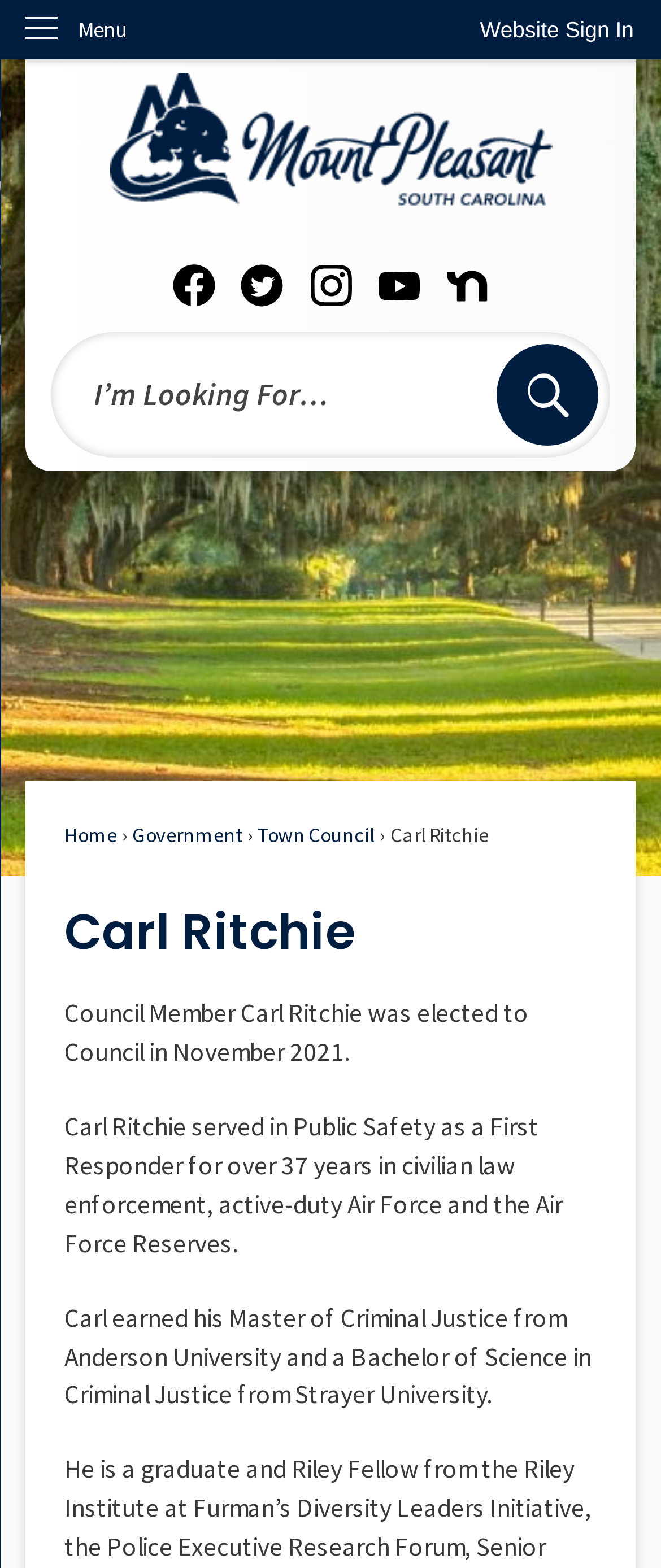Pinpoint the bounding box coordinates of the clickable area needed to execute the instruction: "Click the Website Sign In button". The coordinates should be specified as four float numbers between 0 and 1, i.e., [left, top, right, bottom].

[0.685, 0.0, 1.0, 0.038]